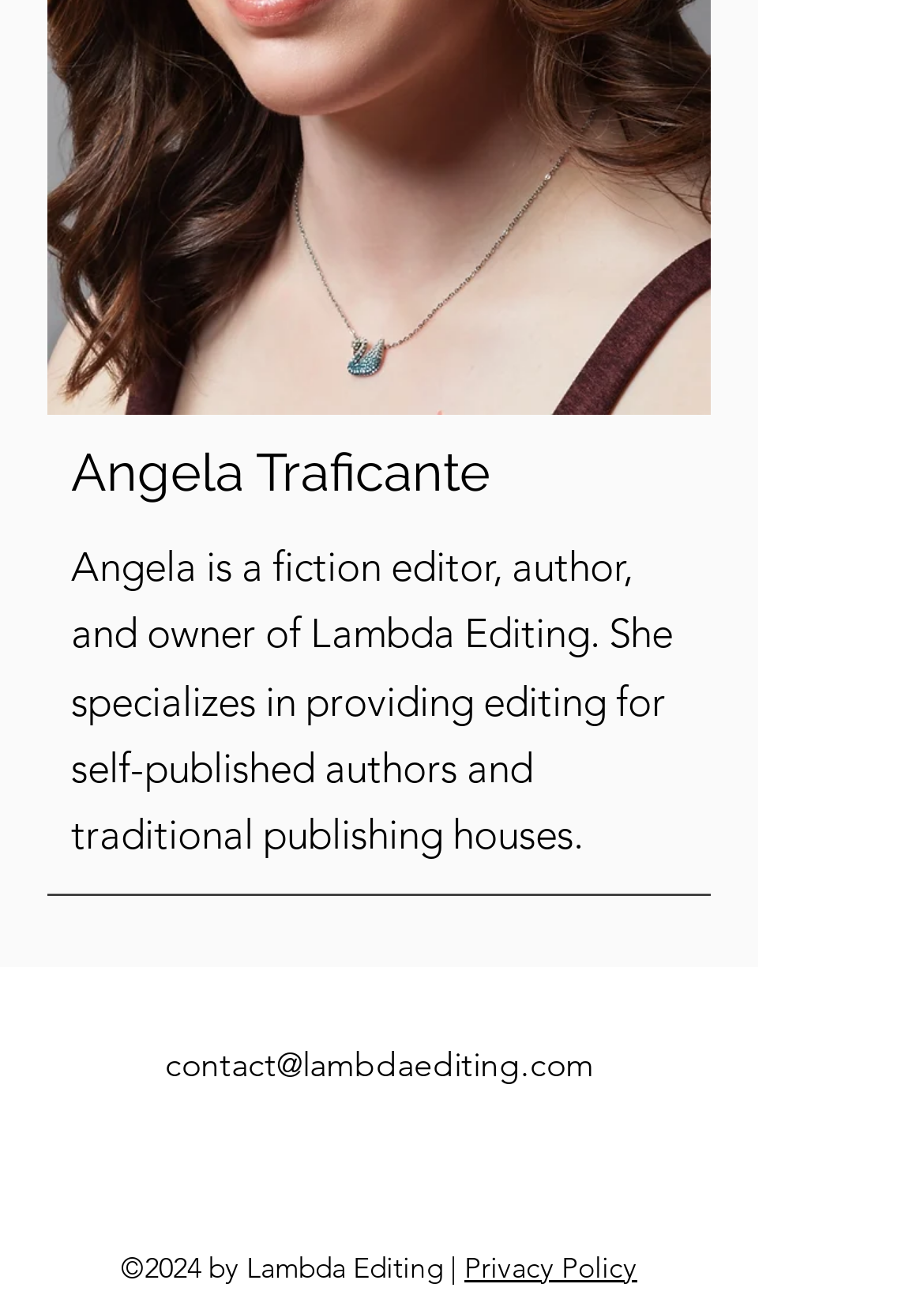Can you give a detailed response to the following question using the information from the image? What is Angela Traficante's profession?

Based on the StaticText element, Angela Traficante is a fiction editor, author, and owner of Lambda Editing, which is mentioned in the description below her name.